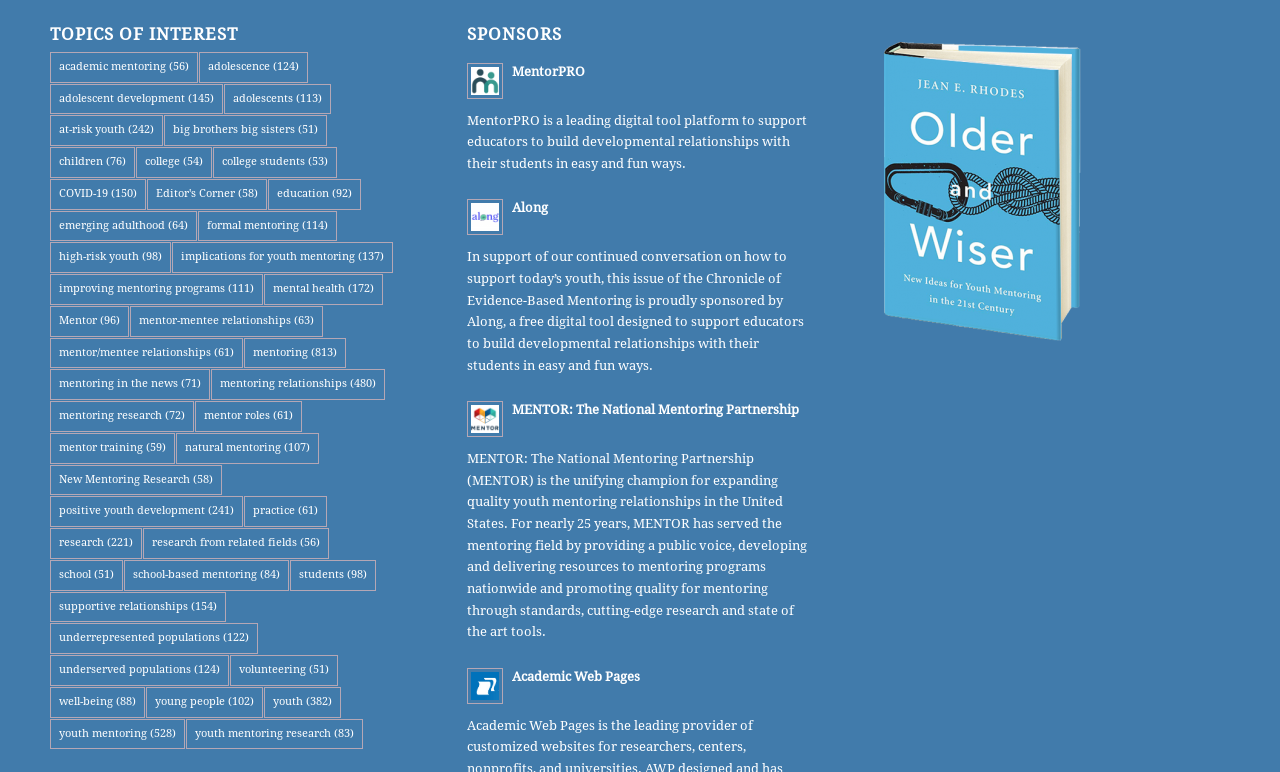Utilize the information from the image to answer the question in detail:
How many items are related to 'mentoring'?

The link 'mentoring' has a StaticText '(813)' next to it, indicating that there are 813 items related to mentoring.